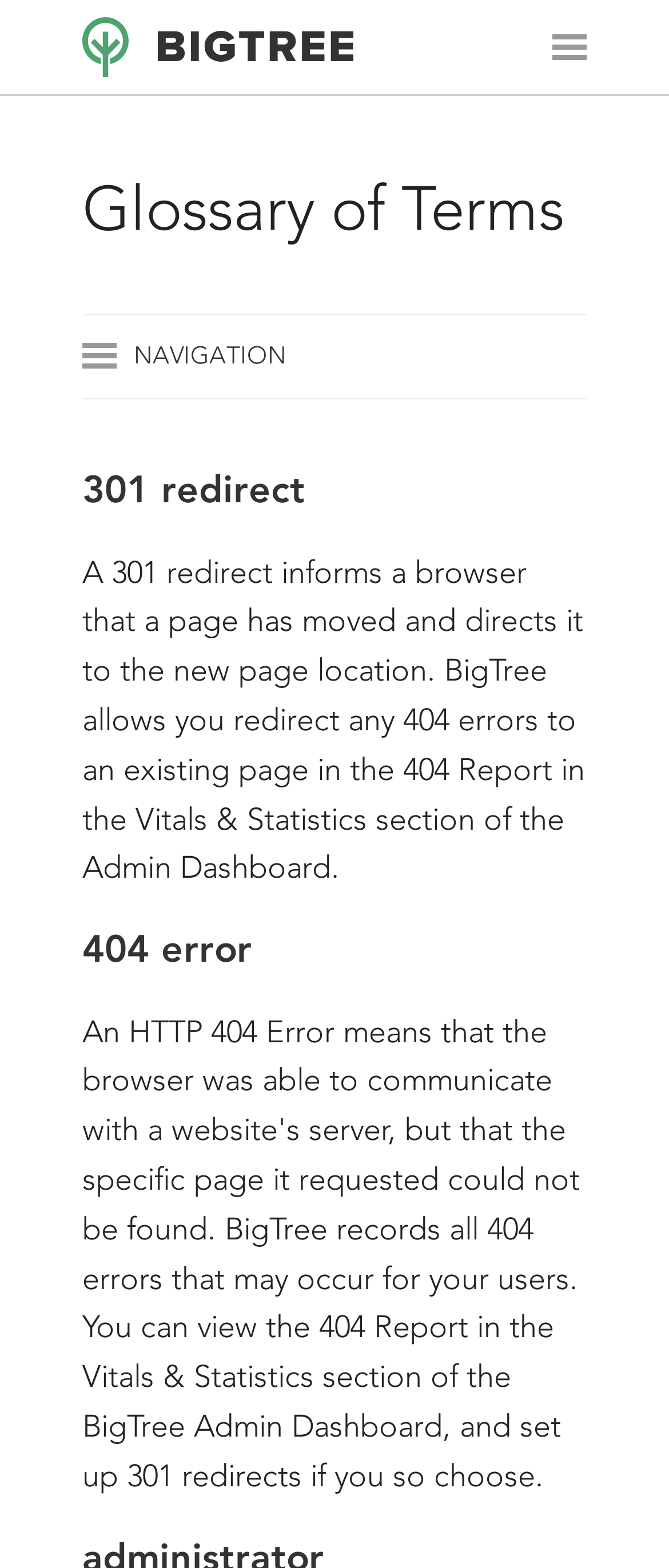Could you determine the bounding box coordinates of the clickable element to complete the instruction: "view glossary of terms"? Provide the coordinates as four float numbers between 0 and 1, i.e., [left, top, right, bottom].

[0.123, 0.109, 0.877, 0.157]